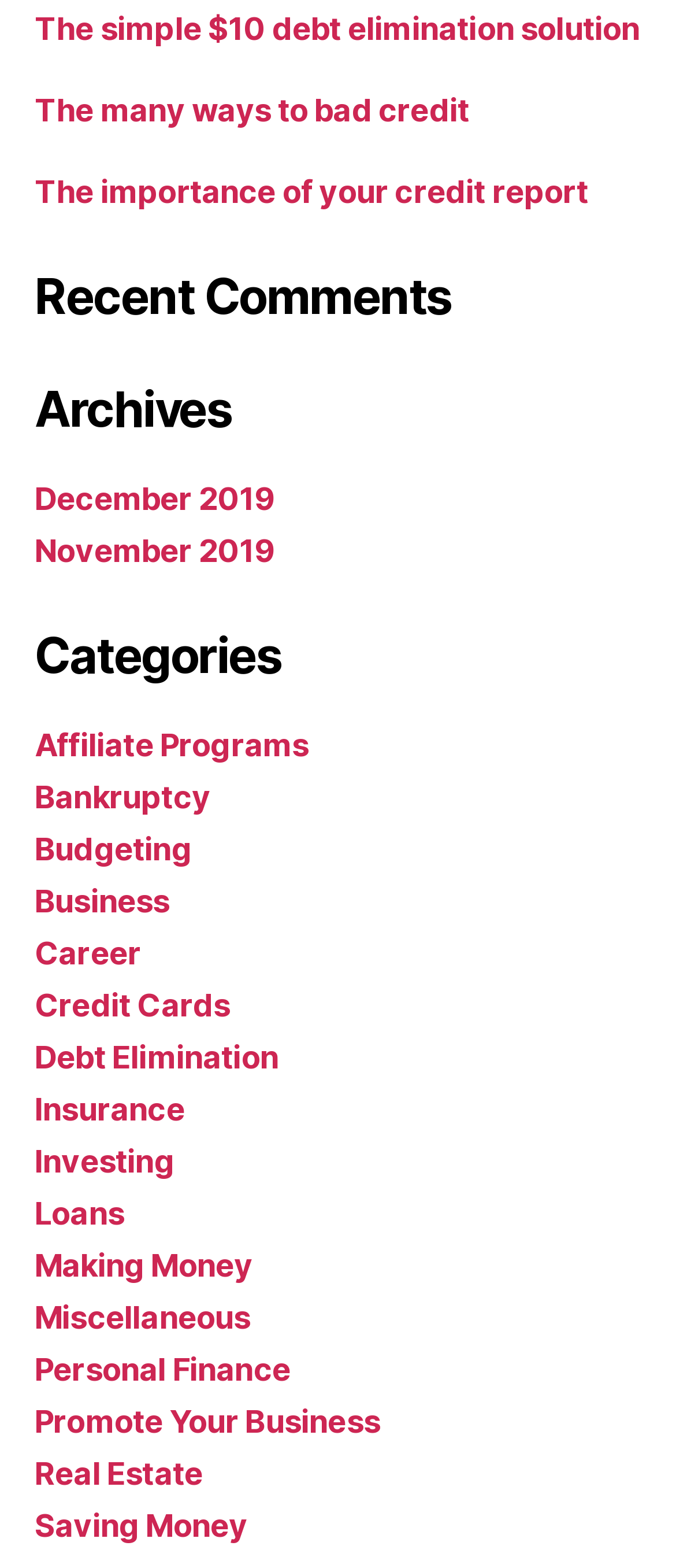What is the most recent archive?
Using the image as a reference, deliver a detailed and thorough answer to the question.

I looked at the links under the 'Archives' navigation and found that 'December 2019' is the most recent one.